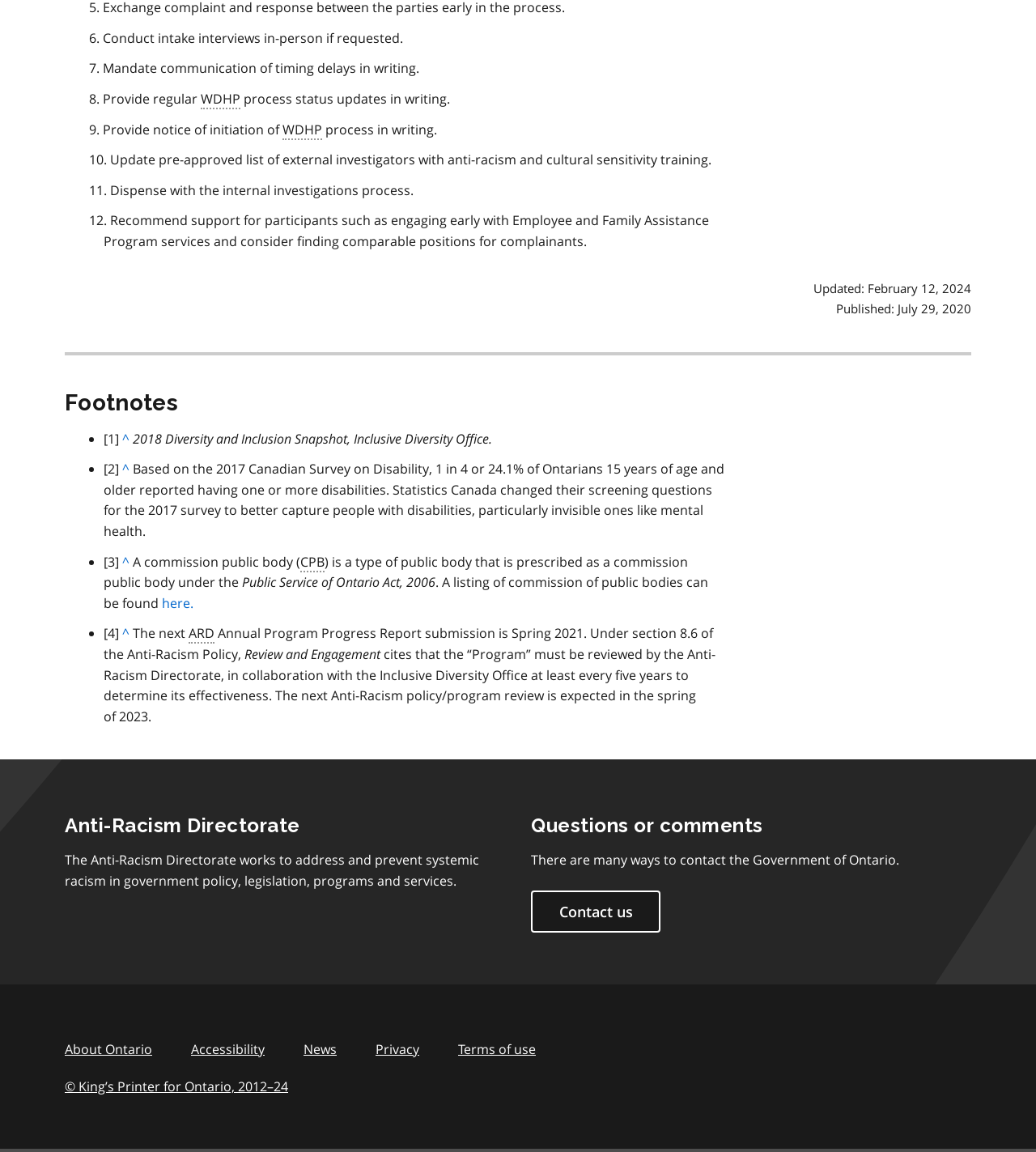Bounding box coordinates must be specified in the format (top-left x, top-left y, bottom-right x, bottom-right y). All values should be floating point numbers between 0 and 1. What are the bounding box coordinates of the UI element described as: Terms of use

[0.442, 0.903, 0.517, 0.918]